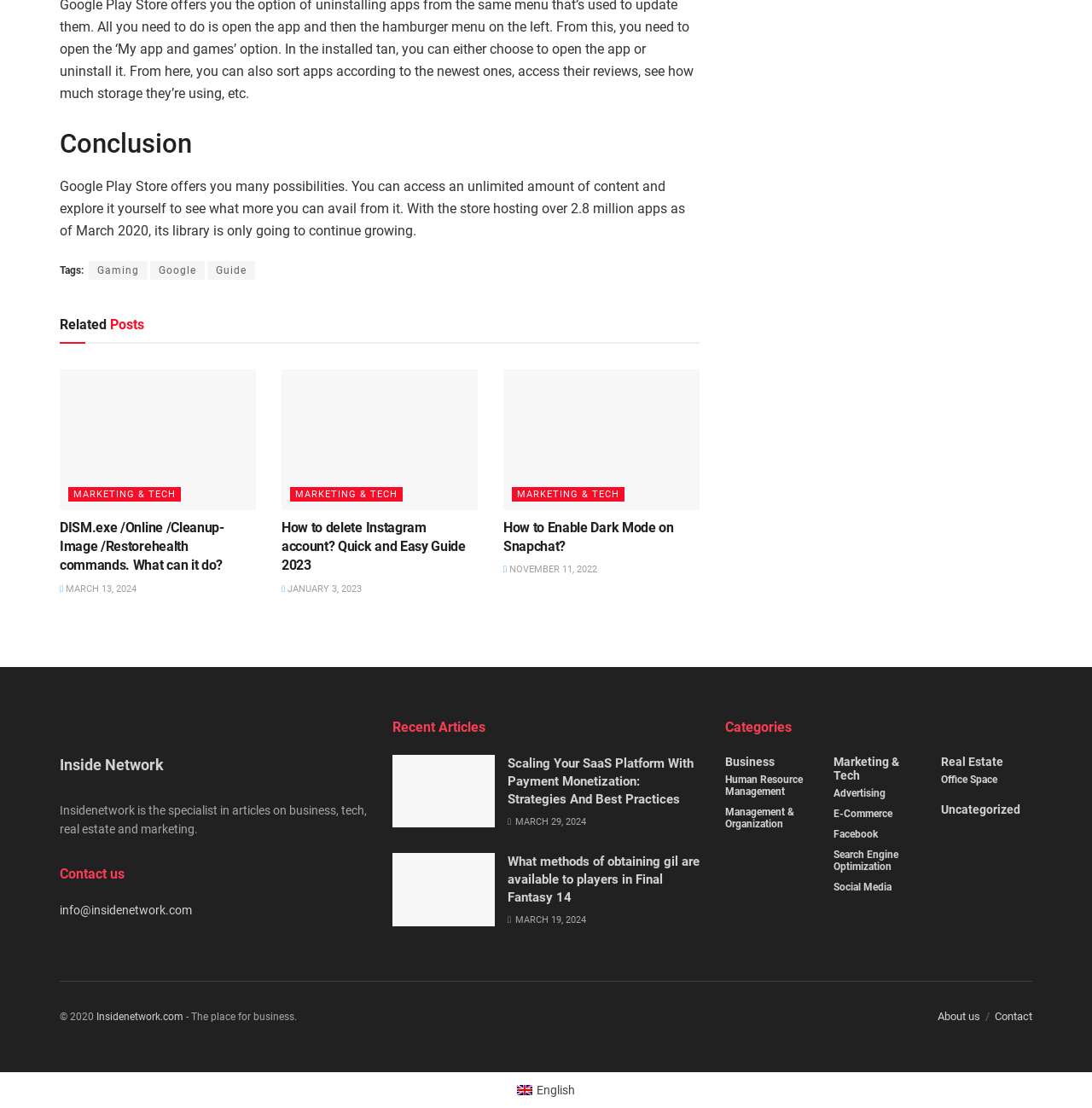Identify the bounding box coordinates of the section to be clicked to complete the task described by the following instruction: "Explore the 'Marketing & Tech' category". The coordinates should be four float numbers between 0 and 1, formatted as [left, top, right, bottom].

[0.763, 0.681, 0.846, 0.706]